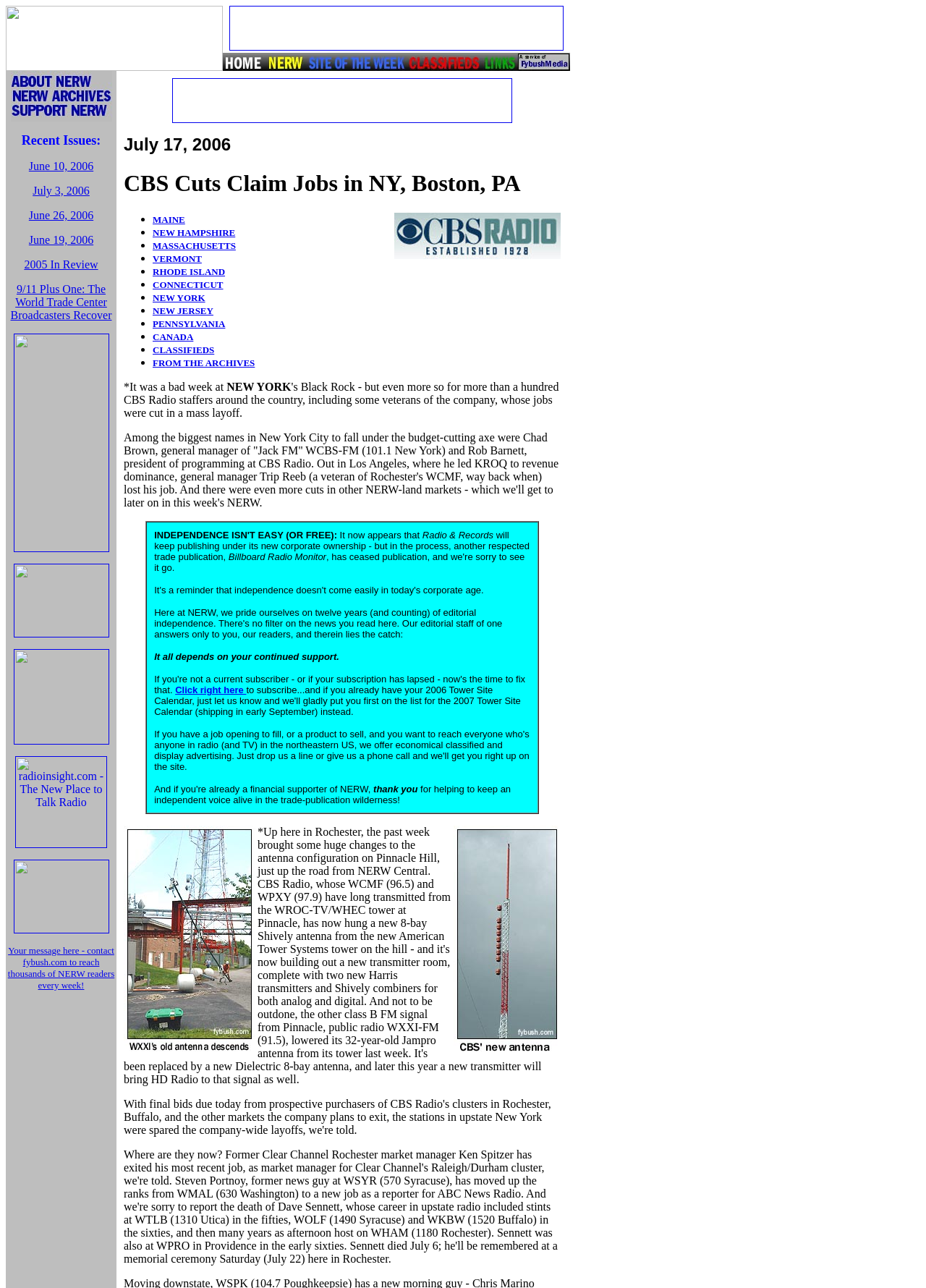What is the topic of the article?
Refer to the image and give a detailed answer to the query.

The topic of the article is 'CBS Cuts Claim Jobs in NY, Boston, PA' which is mentioned in the heading of the article.